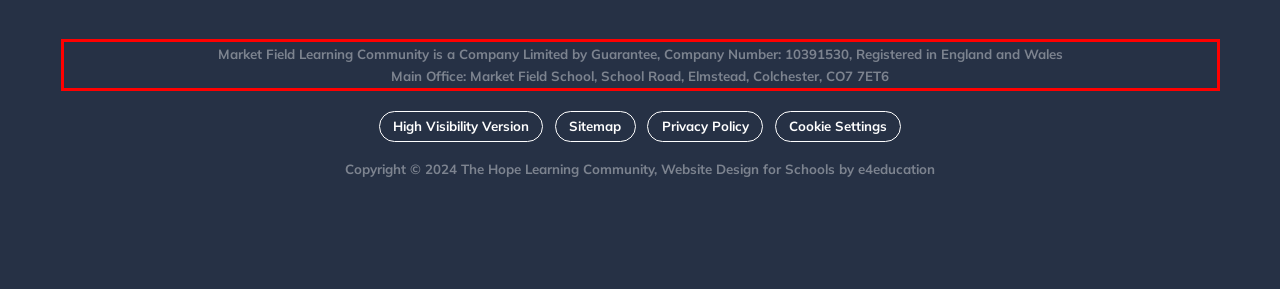Please look at the webpage screenshot and extract the text enclosed by the red bounding box.

Market Field Learning Community is a Company Limited by Guarantee, Company Number: 10391530, Registered in England and Wales Main Office: Market Field School, School Road, Elmstead, Colchester, CO7 7ET6